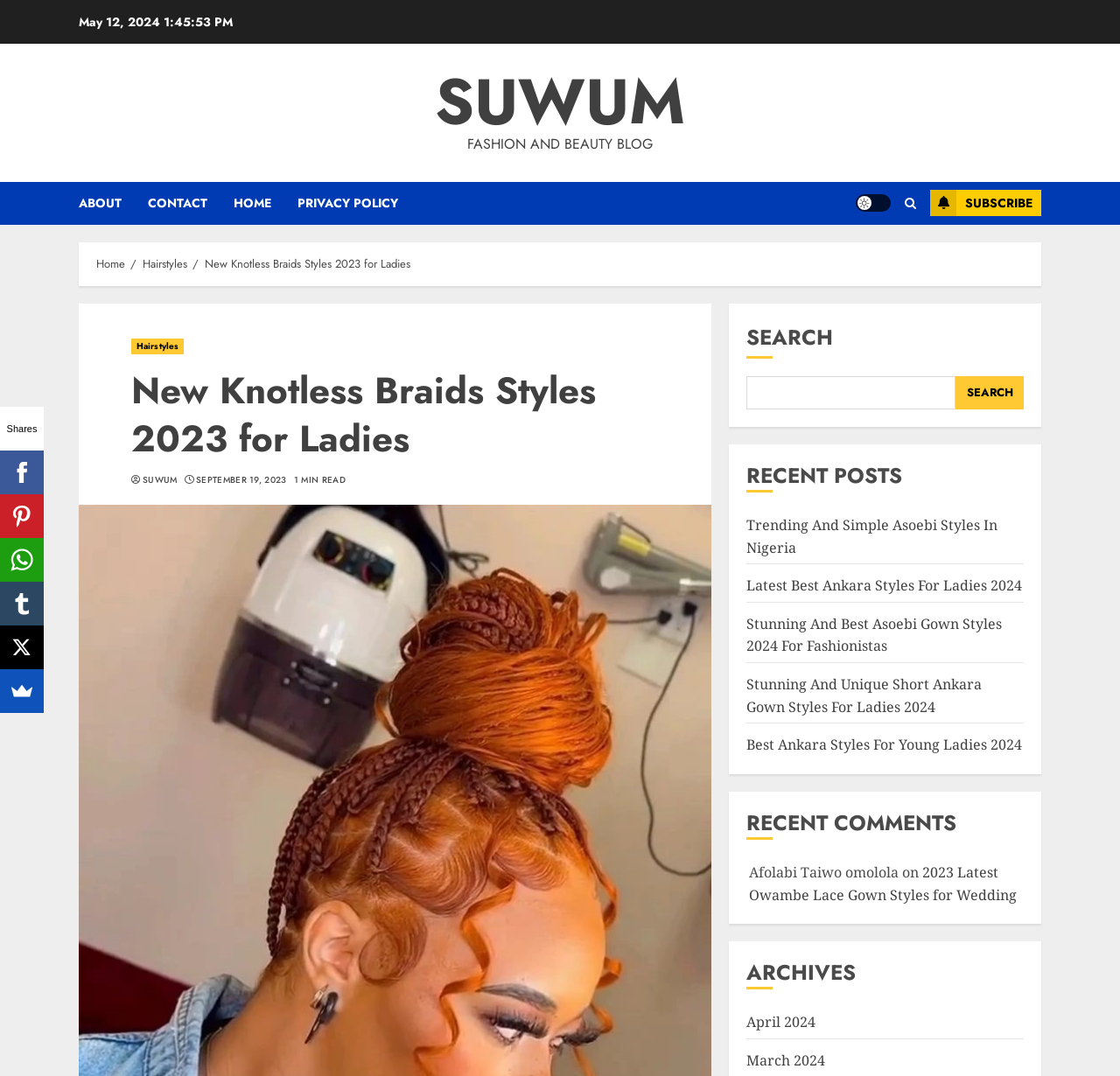How many recent posts are listed?
Look at the webpage screenshot and answer the question with a detailed explanation.

I counted the number of links under the 'RECENT POSTS' heading and found 6 links, which correspond to 6 recent posts.